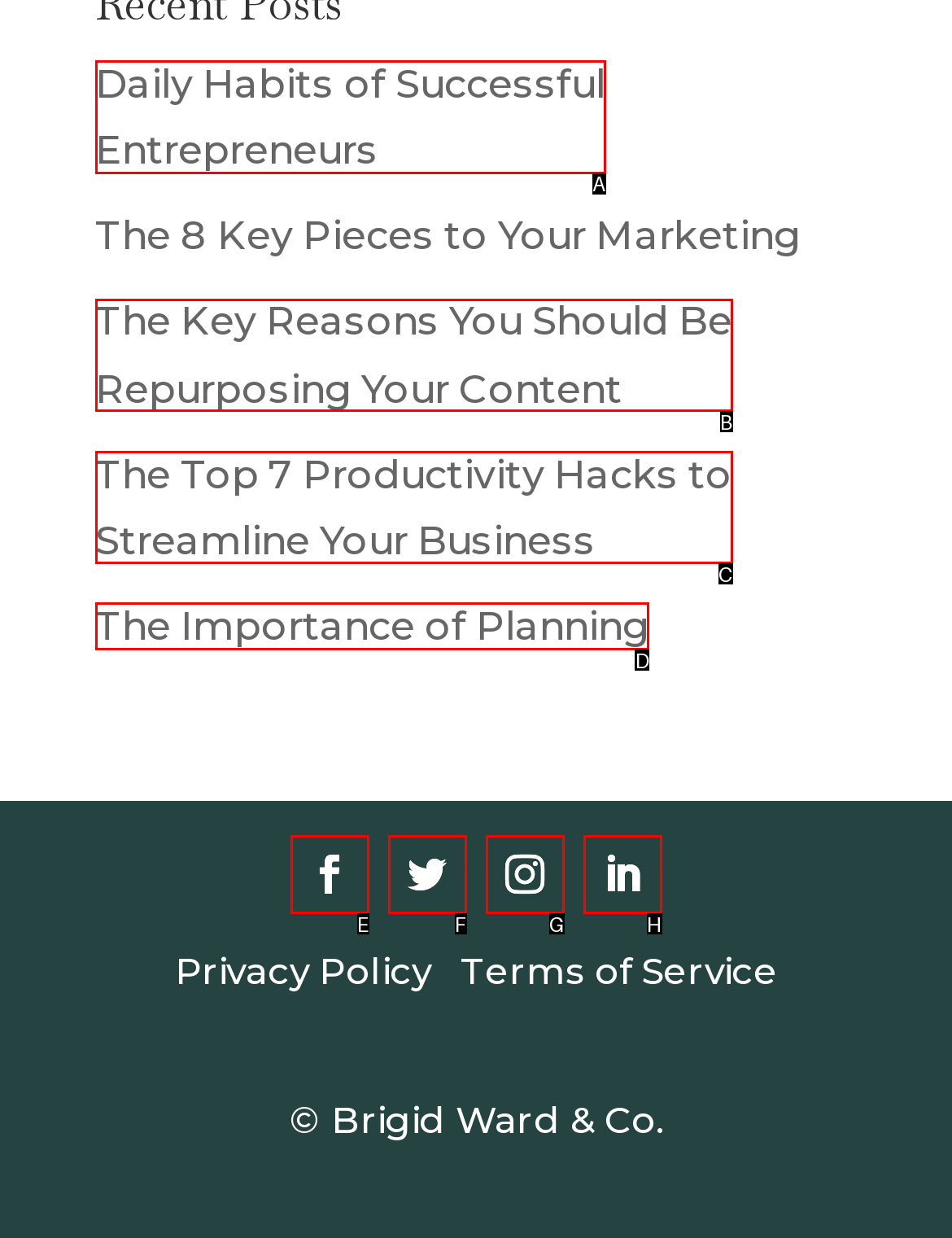Identify the correct HTML element to click to accomplish this task: Browse 历年真题
Respond with the letter corresponding to the correct choice.

None